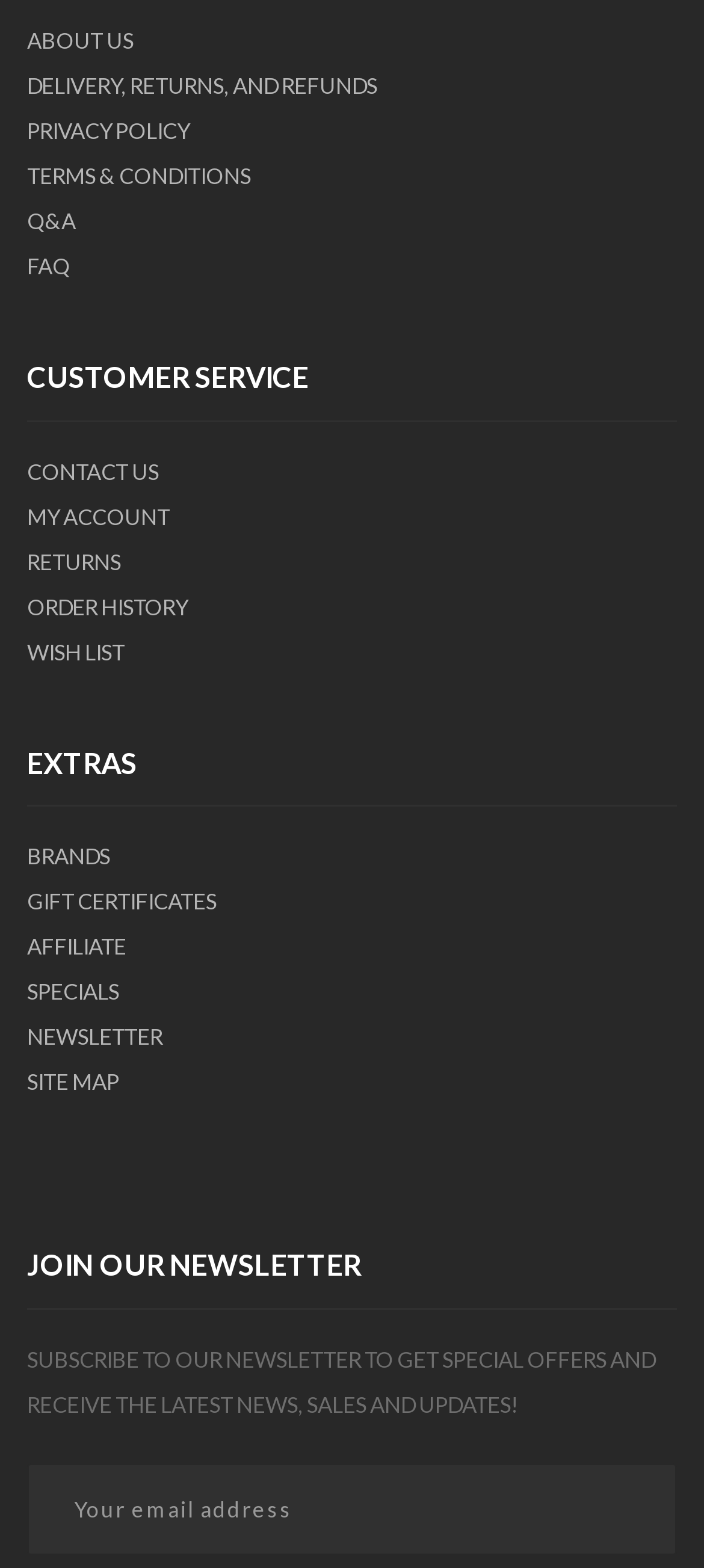Point out the bounding box coordinates of the section to click in order to follow this instruction: "view brands".

[0.038, 0.538, 0.156, 0.555]